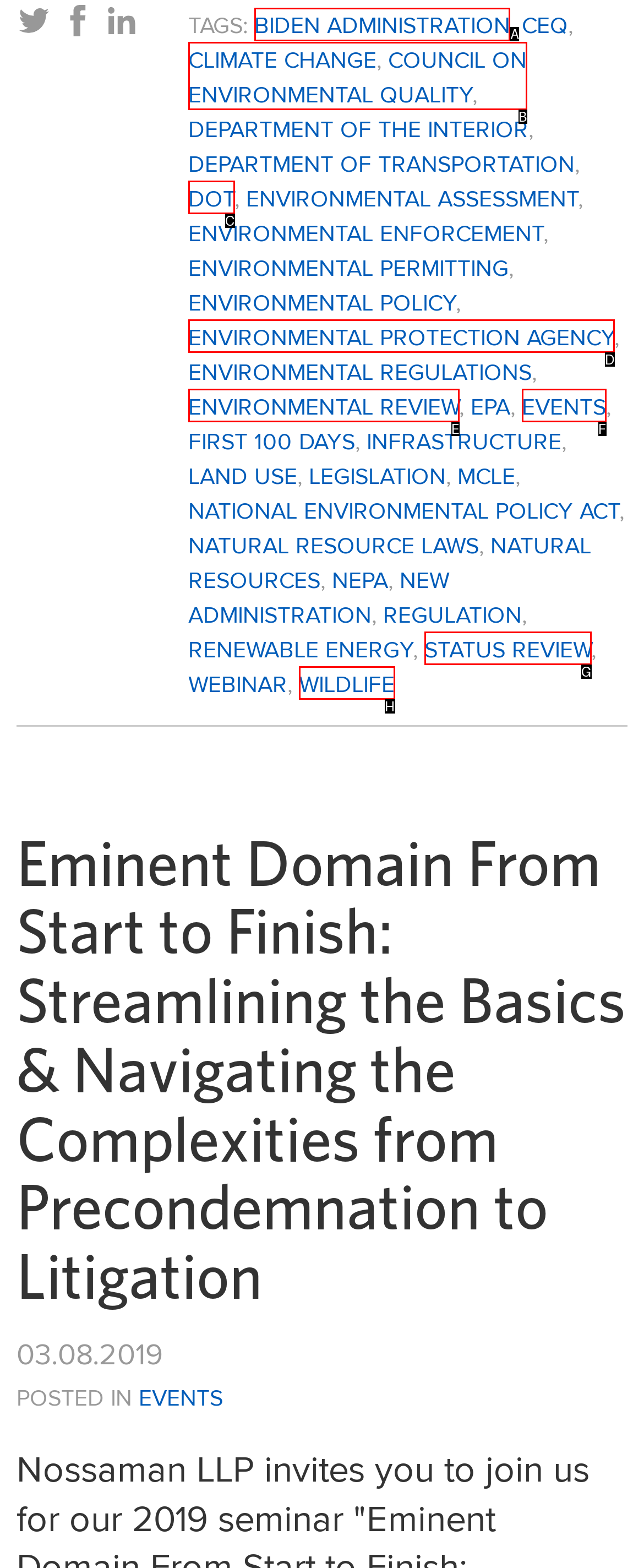From the given options, choose the one to complete the task: View BIDEN ADMINISTRATION tag
Indicate the letter of the correct option.

A